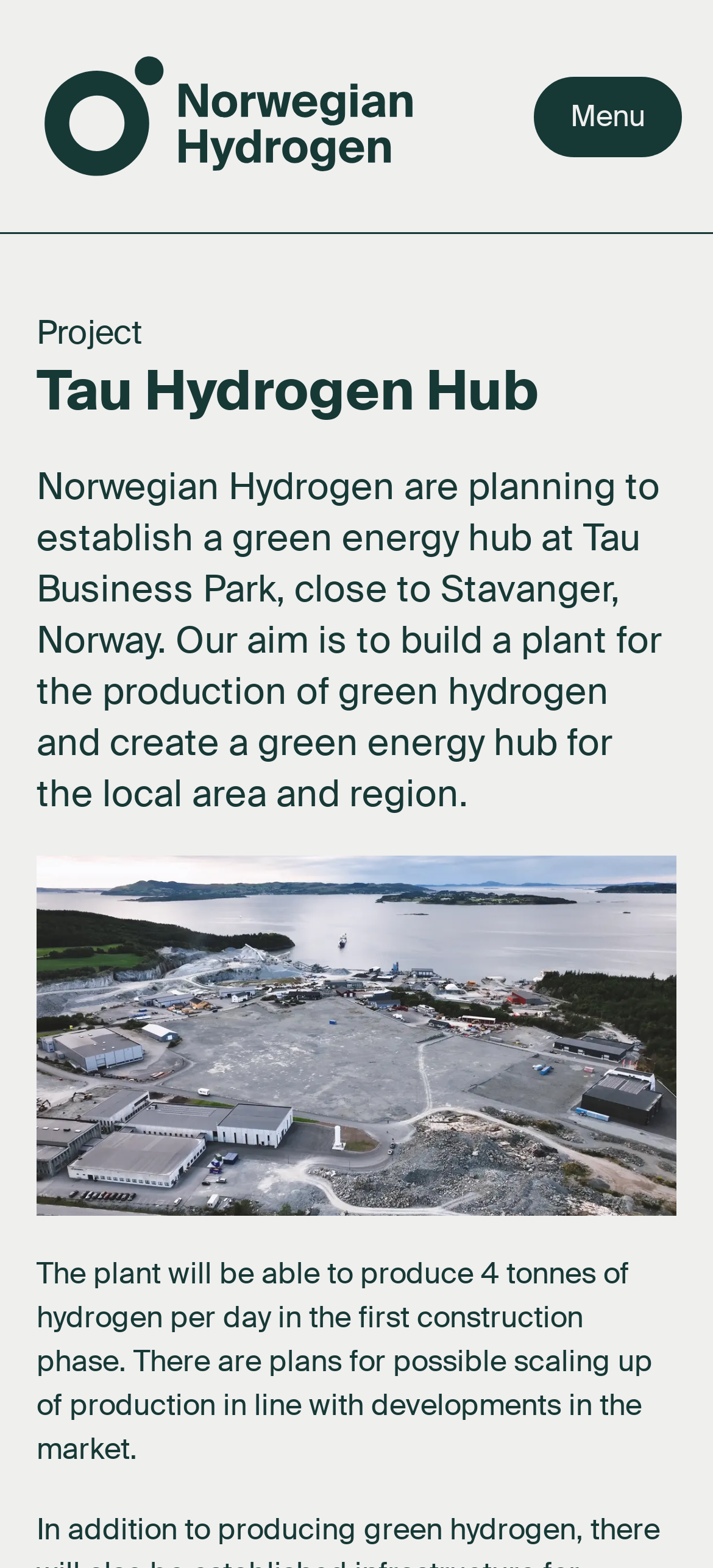Determine the bounding box coordinates for the area that needs to be clicked to fulfill this task: "Read about our story". The coordinates must be given as four float numbers between 0 and 1, i.e., [left, top, right, bottom].

[0.442, 0.185, 0.653, 0.232]